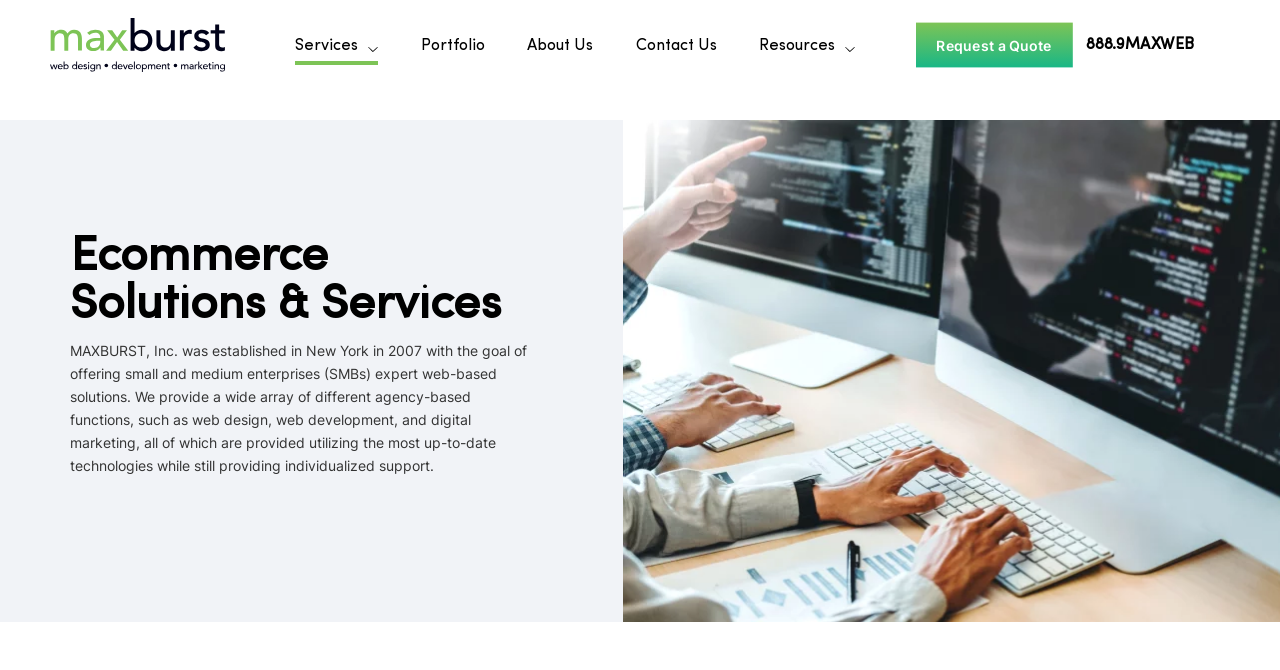Can you specify the bounding box coordinates for the region that should be clicked to fulfill this instruction: "Explore Web Design Company & SEO Marketing Agency in NYC & Long Island".

[0.039, 0.052, 0.176, 0.077]